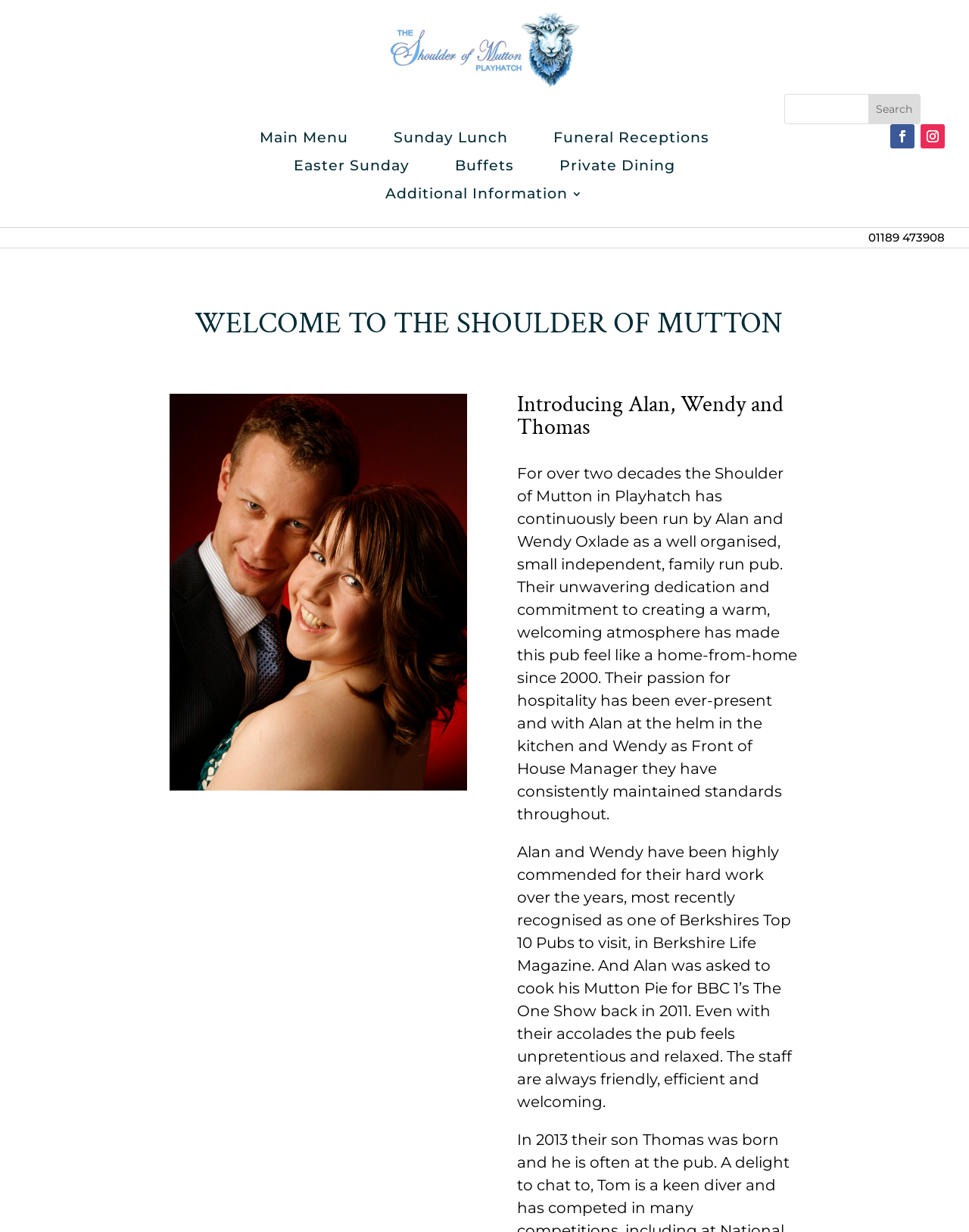What is the year when Alan was asked to cook on BBC 1’s The One Show?
Look at the webpage screenshot and answer the question with a detailed explanation.

I found the answer by reading the text 'And Alan was asked to cook his Mutton Pie for BBC 1’s The One Show back in 2011', which explicitly states the year.